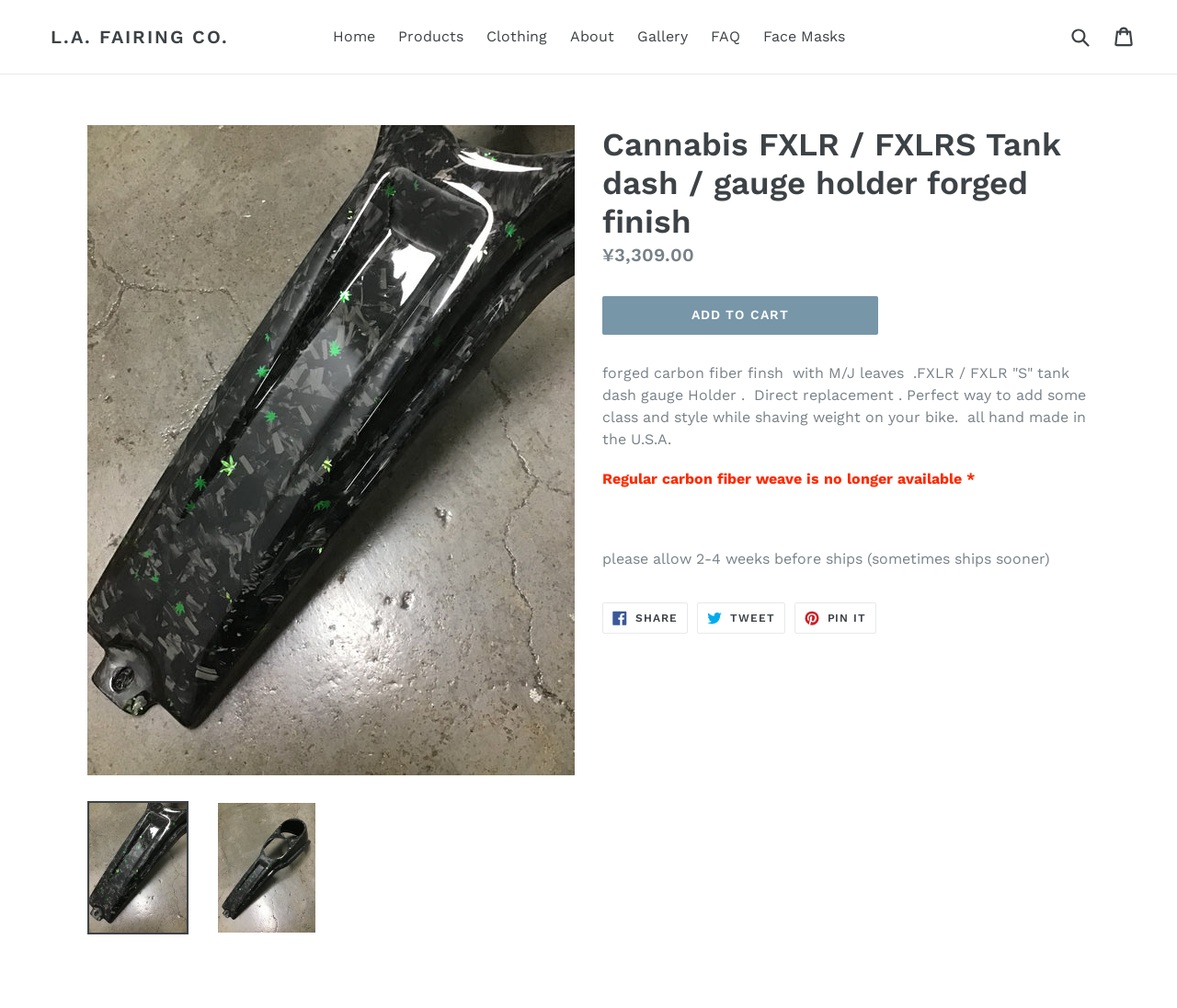Describe all the key features of the webpage in detail.

This webpage is an e-commerce product page for a forged carbon fiber tank dash gauge holder for FXLR/FXLR "S" bikes. At the top, there is a navigation menu with links to the website's home page, products, clothing, about, gallery, FAQ, and face masks. On the right side of the navigation menu, there is a search bar with a submit button. Next to the search bar, there is a cart icon with the text "Cart Cart".

Below the navigation menu, there is a large image of the product, taking up most of the width of the page. Below the image, there is a heading with the product name, followed by a description of the product, which mentions its features, such as being a direct replacement, adding class and style, and being handmade in the U.S.A.

To the right of the product description, there is a section with the regular price of the product, ¥3,309.00, and an "ADD TO CART" button. Below this section, there are additional details about the product, including a note that regular carbon fiber weave is no longer available and information about shipping times.

At the bottom of the page, there are social media links to share the product on Facebook, Twitter, and Pinterest.